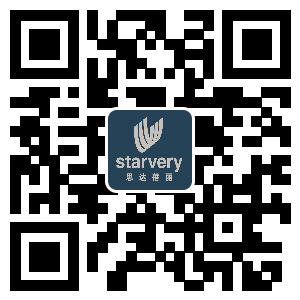Detail every aspect of the image in your caption.

The image depicts a QR code prominently featuring the logo of "Starvery," a brand represented within a blue square. This QR code can be scanned to access additional information or services related to the brand. The design aligns with modern branding trends, combining functionality with visual appeal. Positioned centrally in the image, the QR code serves as a direct link for users to engage with the brand, enhancing the user experience by seamlessly integrating technology into brand interactions.